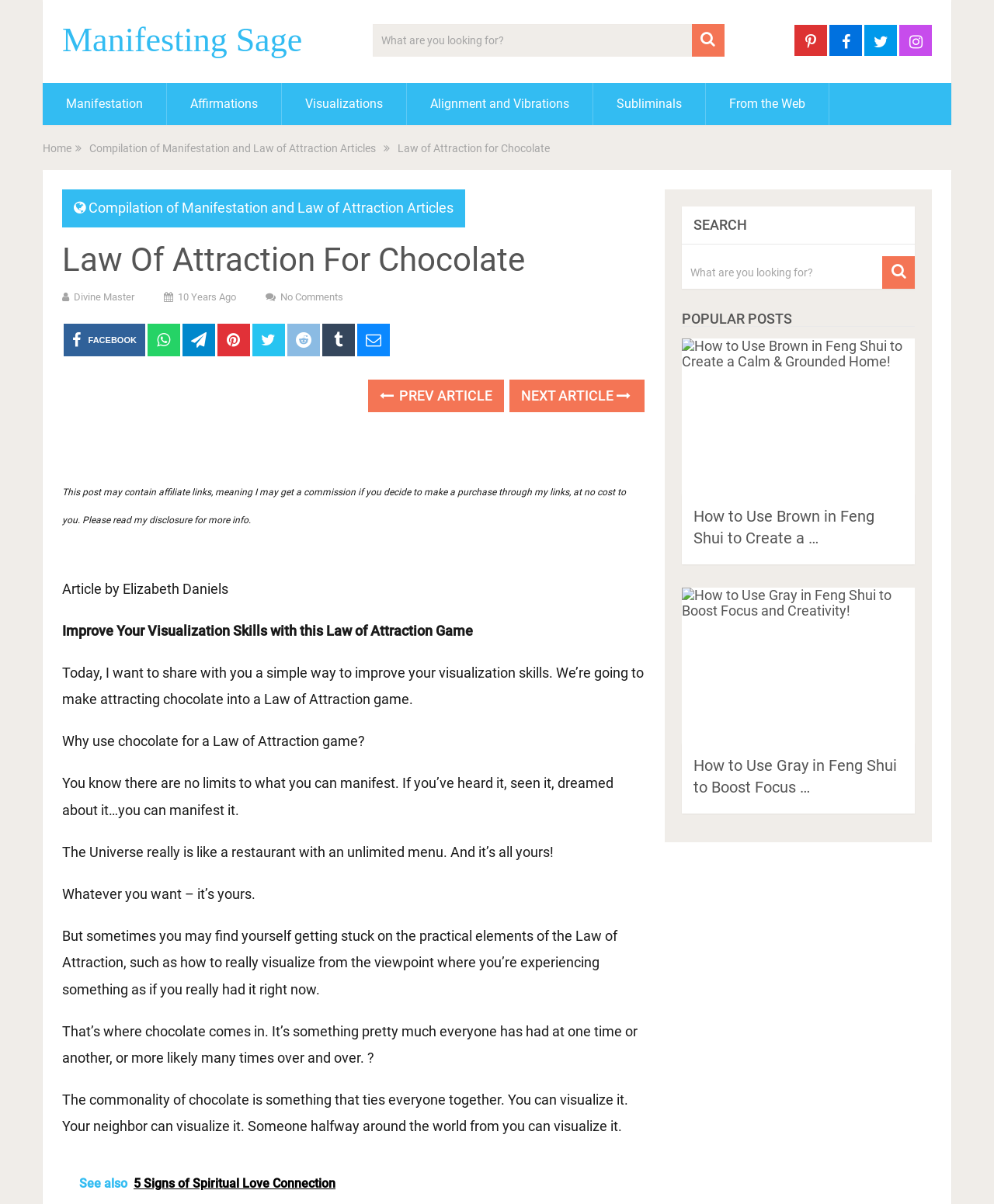What is the name of the website?
Answer the question using a single word or phrase, according to the image.

Manifesting Sage